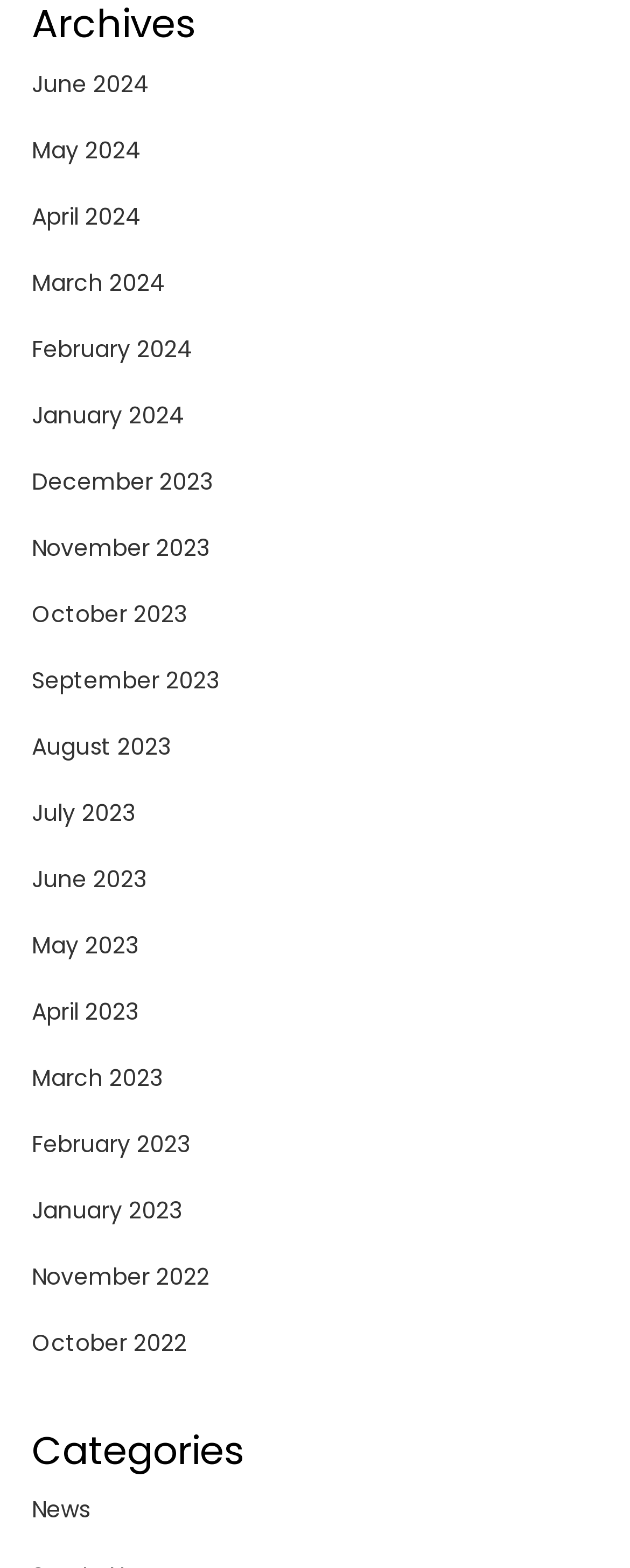Show me the bounding box coordinates of the clickable region to achieve the task as per the instruction: "browse categories".

[0.05, 0.908, 0.95, 0.942]